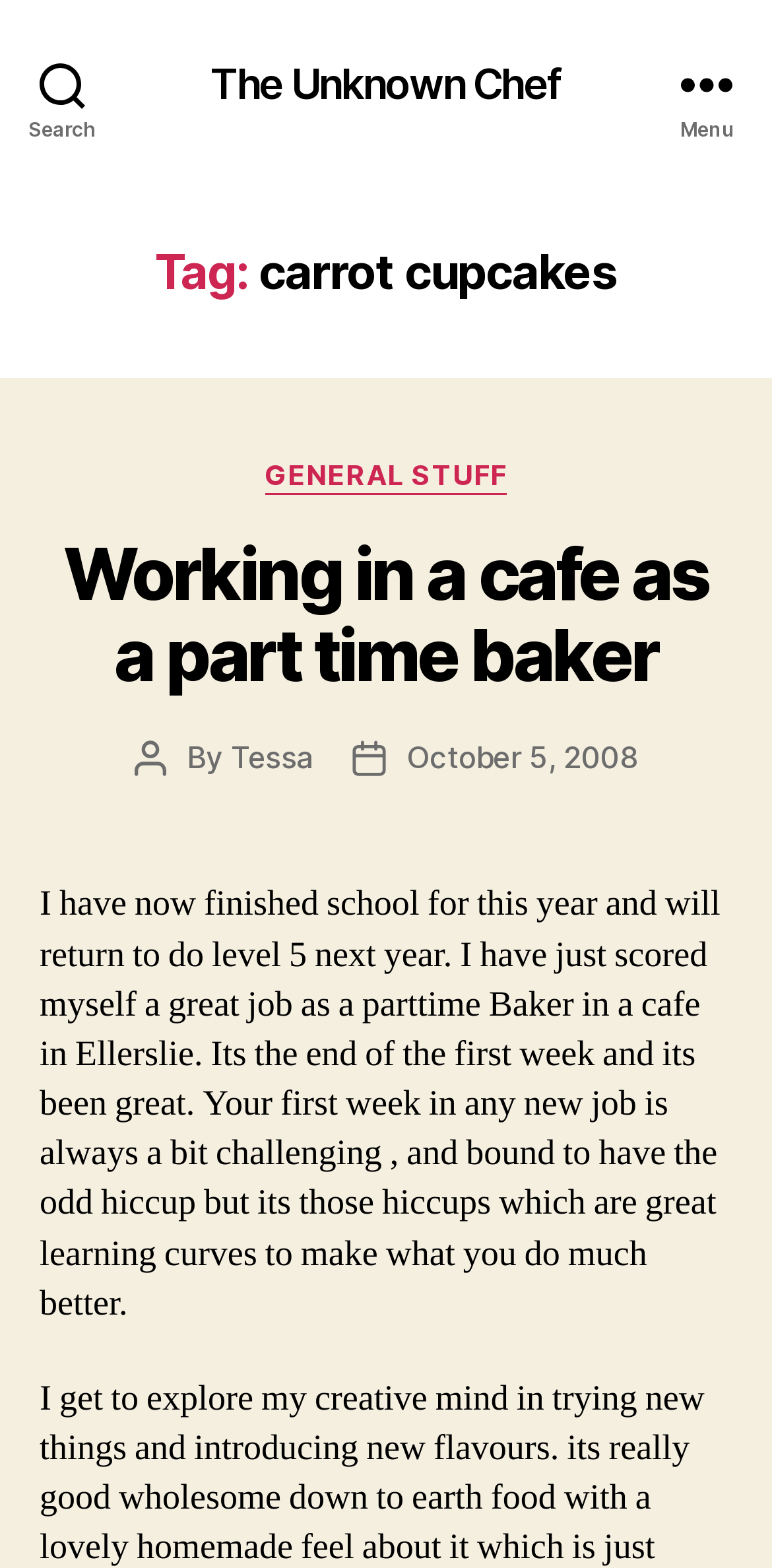Please give a short response to the question using one word or a phrase:
What is the author of the post?

Tessa